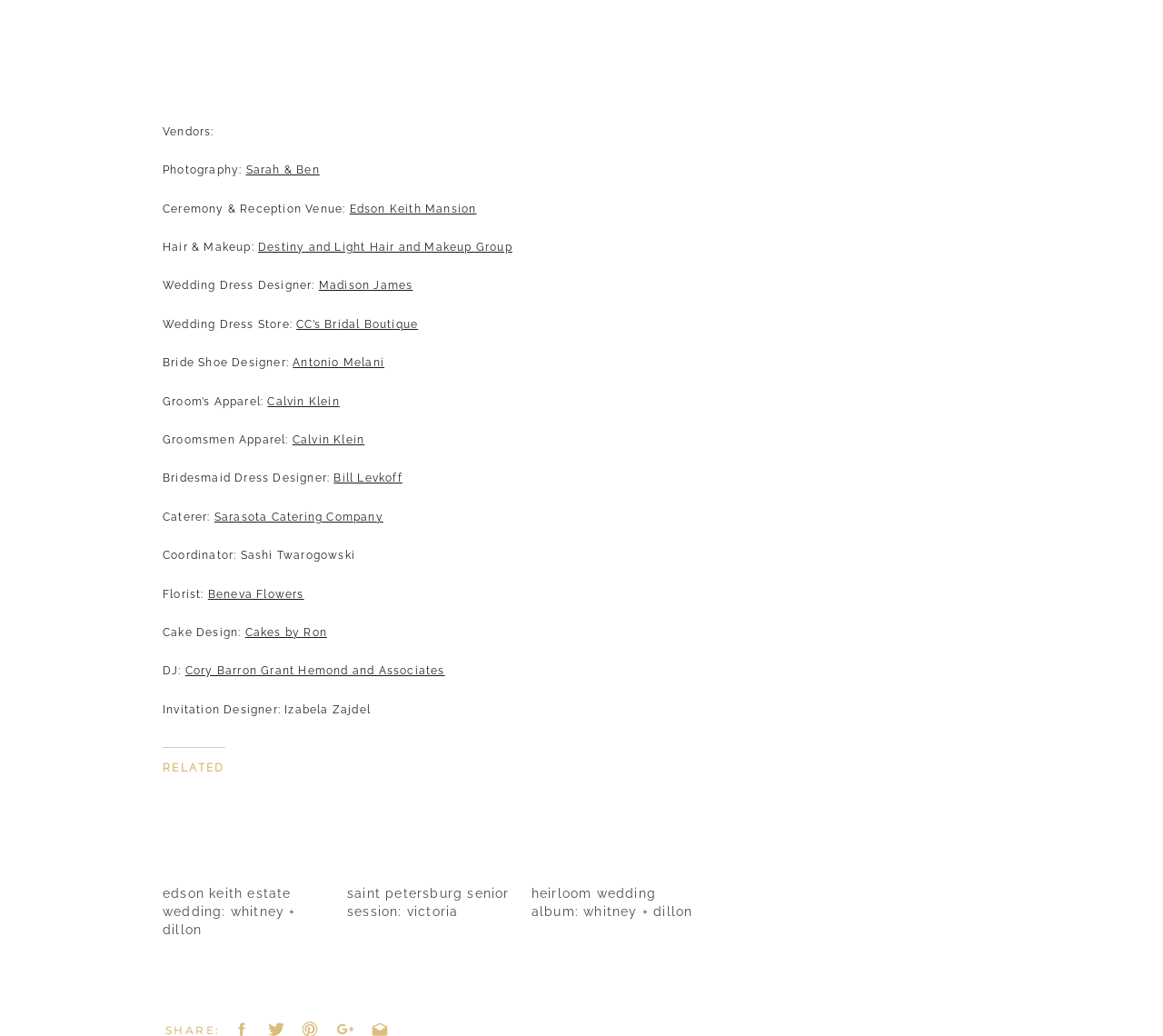Locate the bounding box coordinates of the area where you should click to accomplish the instruction: "go to CONTACT US".

None